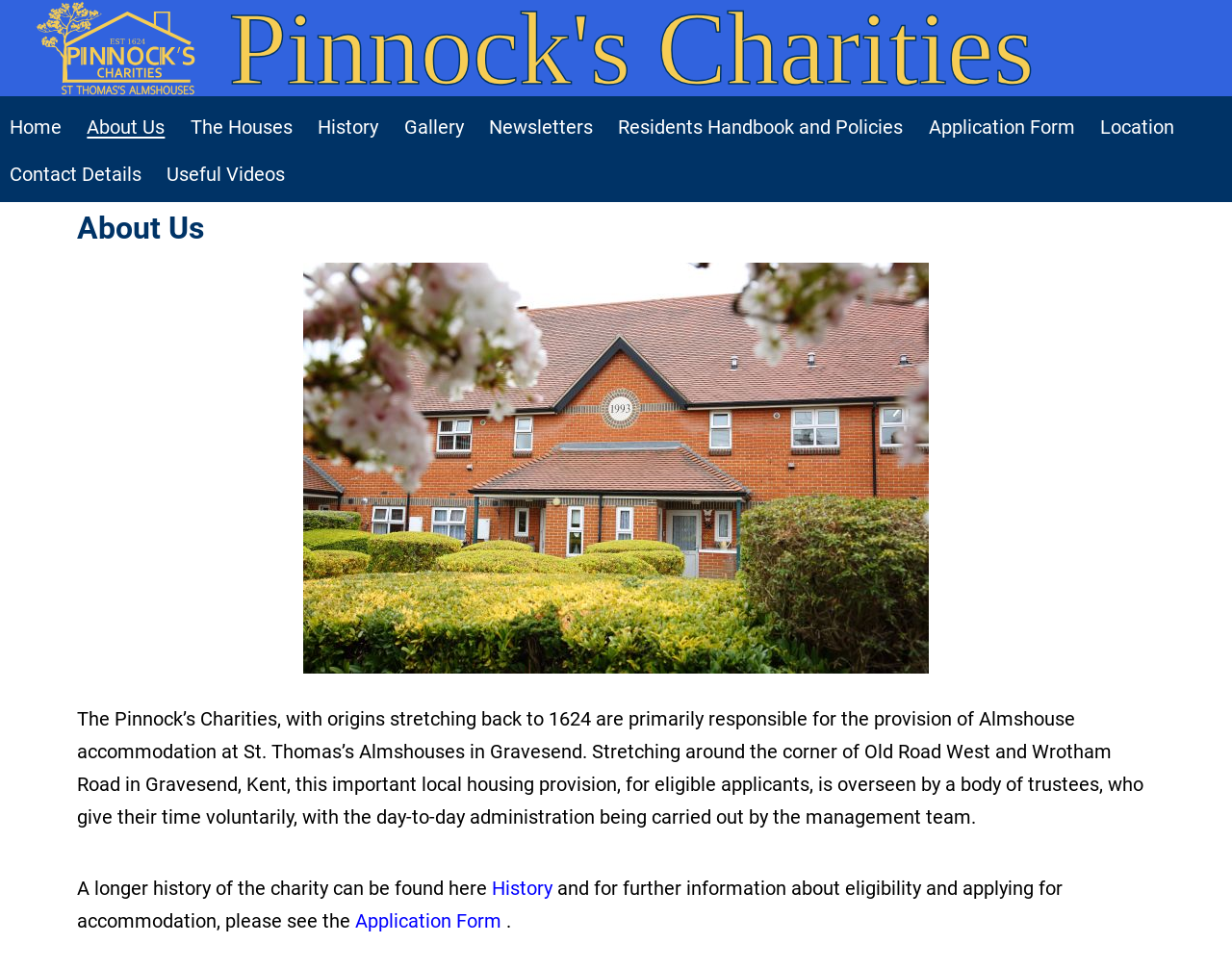Create a detailed summary of the webpage's content and design.

The webpage is about St Thomas's Almshouses Gravesend, which provides residential almshouse accommodation under the Pinnock's Charities. 

At the top of the page, there is a navigation menu with 9 links, including "About Us", "The Houses", "History", "Gallery", "Newsletters", "Residents Handbook and Policies", "Application Form", "Location", and "Useful Videos". 

Below the navigation menu, there is a heading "About Us" followed by a paragraph of text that describes the Pinnock's Charities and their role in providing Almshouse accommodation at St. Thomas's Almshouses in Gravesend. 

Further down the page, there is a sentence that invites readers to find a longer history of the charity, with a link to the "History" page. 

Next to it, there is another sentence that provides information about eligibility and applying for accommodation, with a link to the "Application Form" page.